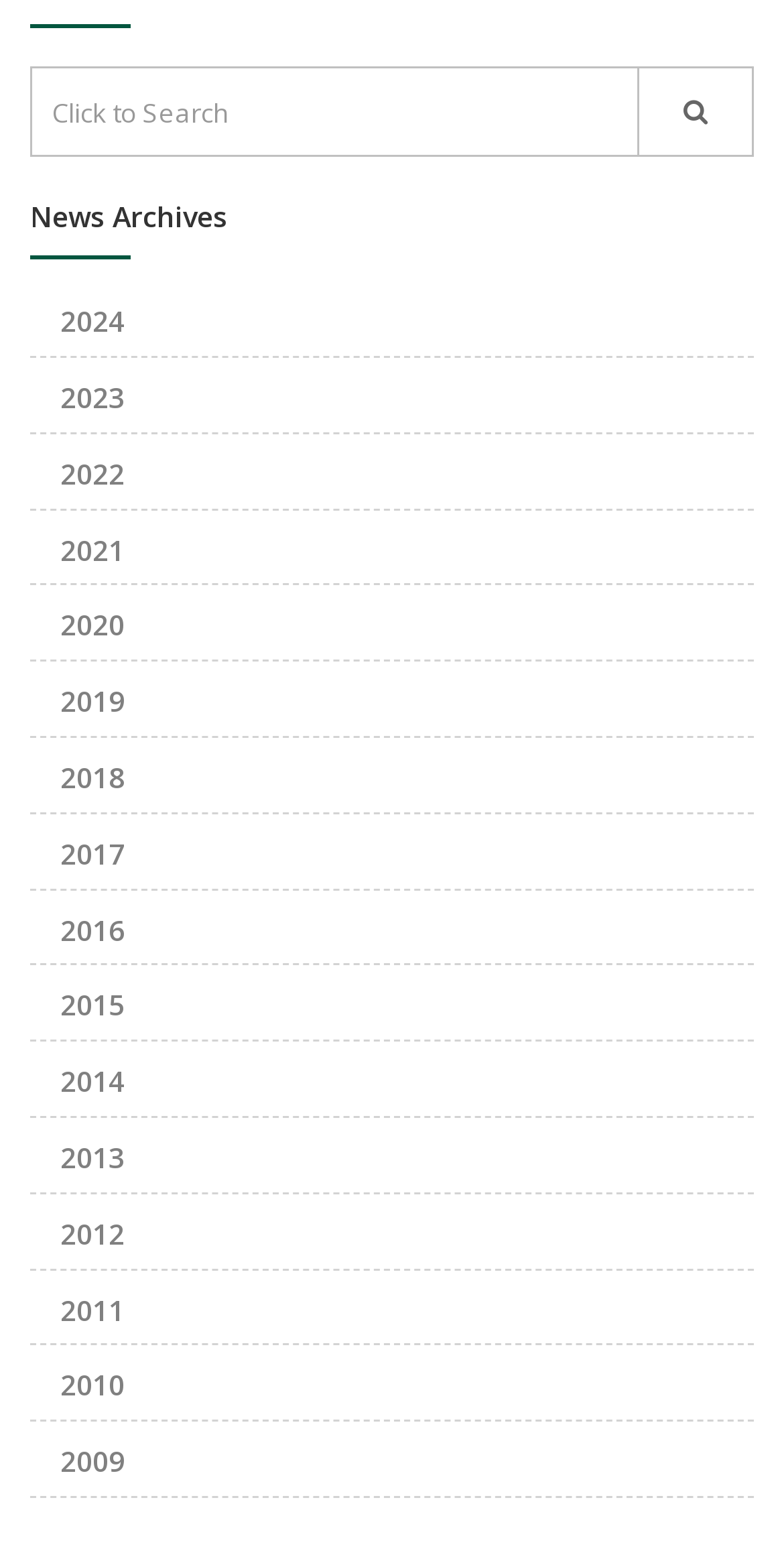Can you give a comprehensive explanation to the question given the content of the image?
What is the purpose of the textbox?

The textbox with the placeholder 'Click to Search' is likely used for searching news archives, allowing users to input keywords or phrases to find specific news articles.